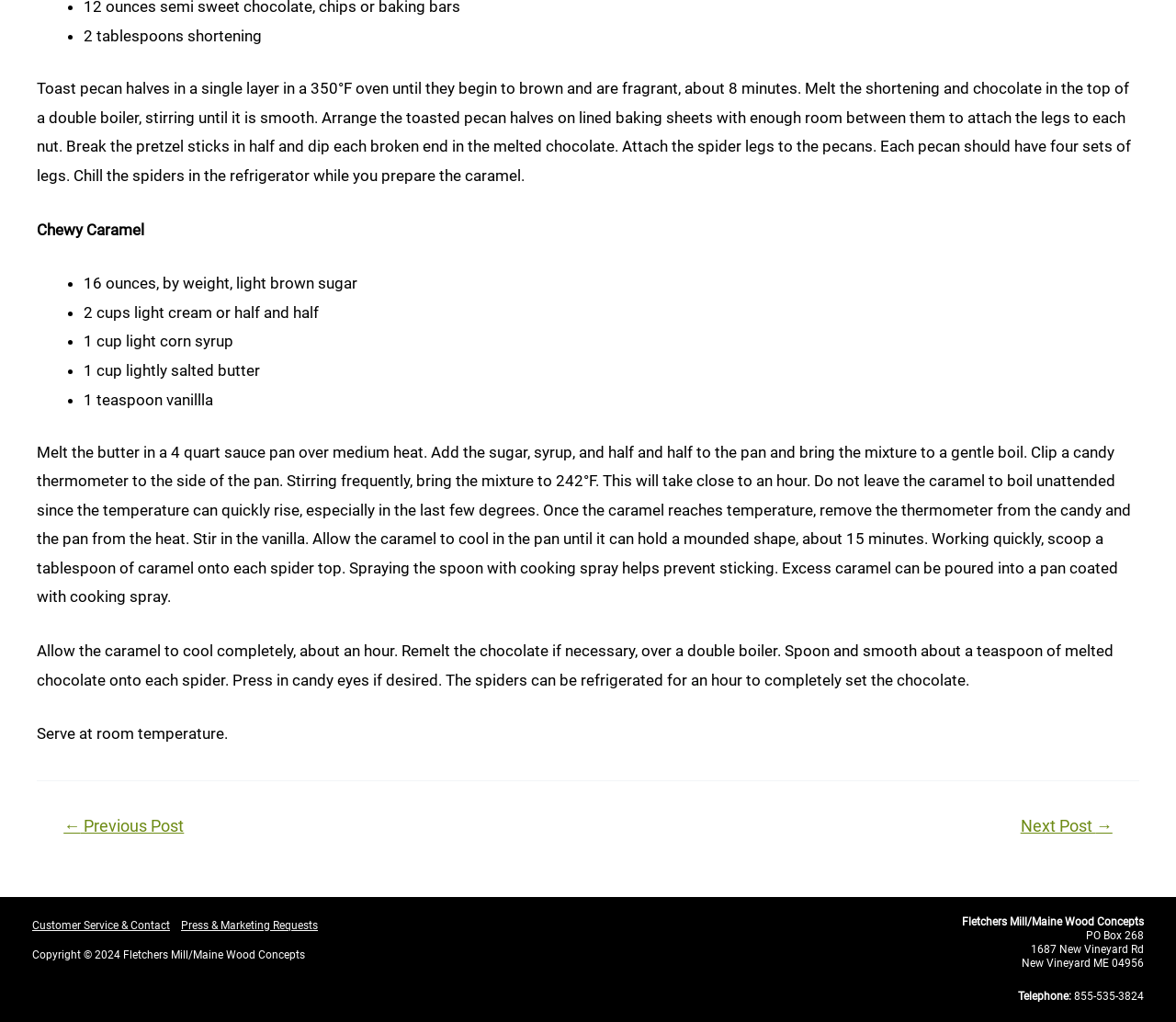What is the temperature for toasting pecan halves?
Based on the screenshot, provide your answer in one word or phrase.

350°F